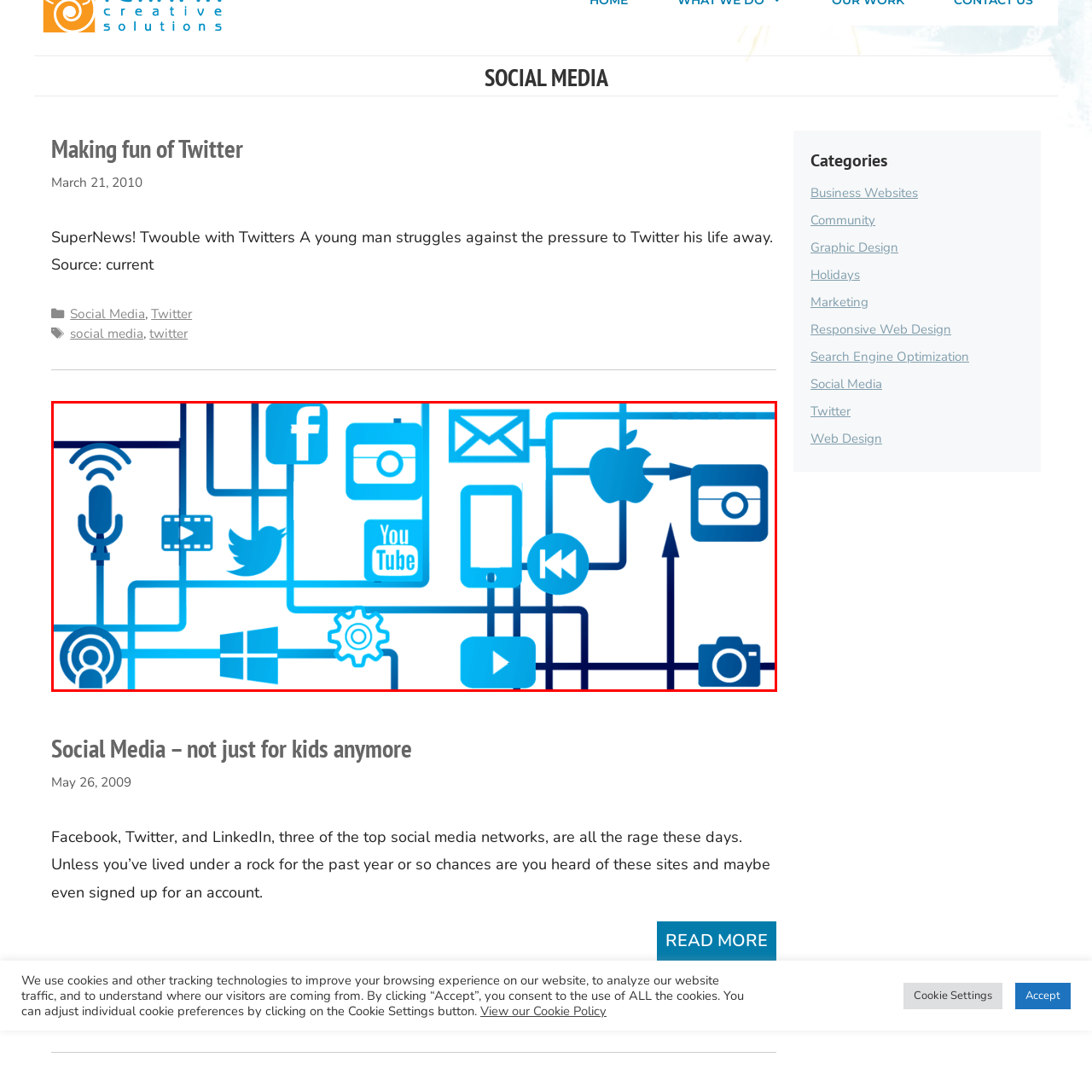Direct your attention to the red-outlined image and answer the question in a word or phrase: What is the overall aesthetic of the composition?

Modern, digital environment